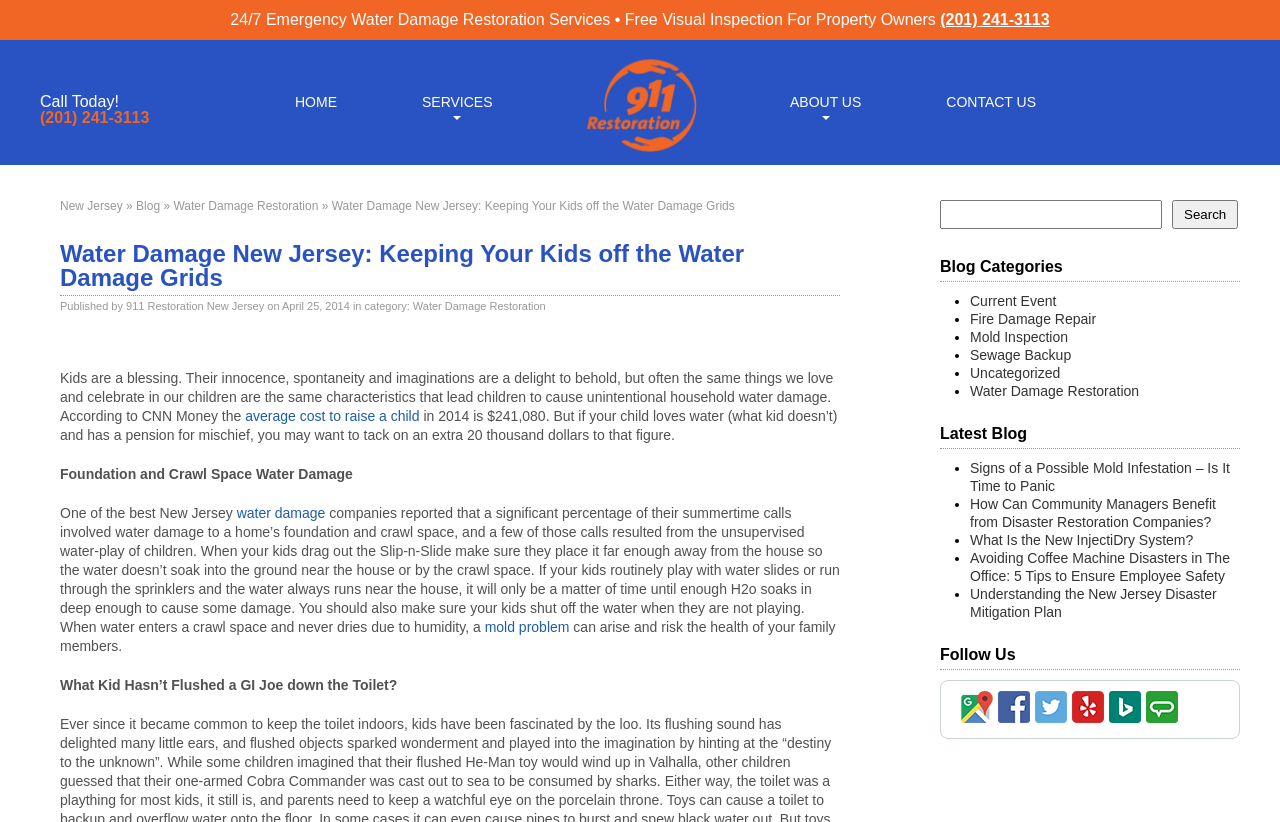What is the category of the blog post 'Water Damage New Jersey: Keeping Your Kids off the Water Damage Grids'?
We need a detailed and meticulous answer to the question.

The category of the blog post can be found by looking at the text 'Published by 911 Restoration New Jersey on April 25, 2014 in category:' and then seeing the link 'Water Damage Restoration' next to it.